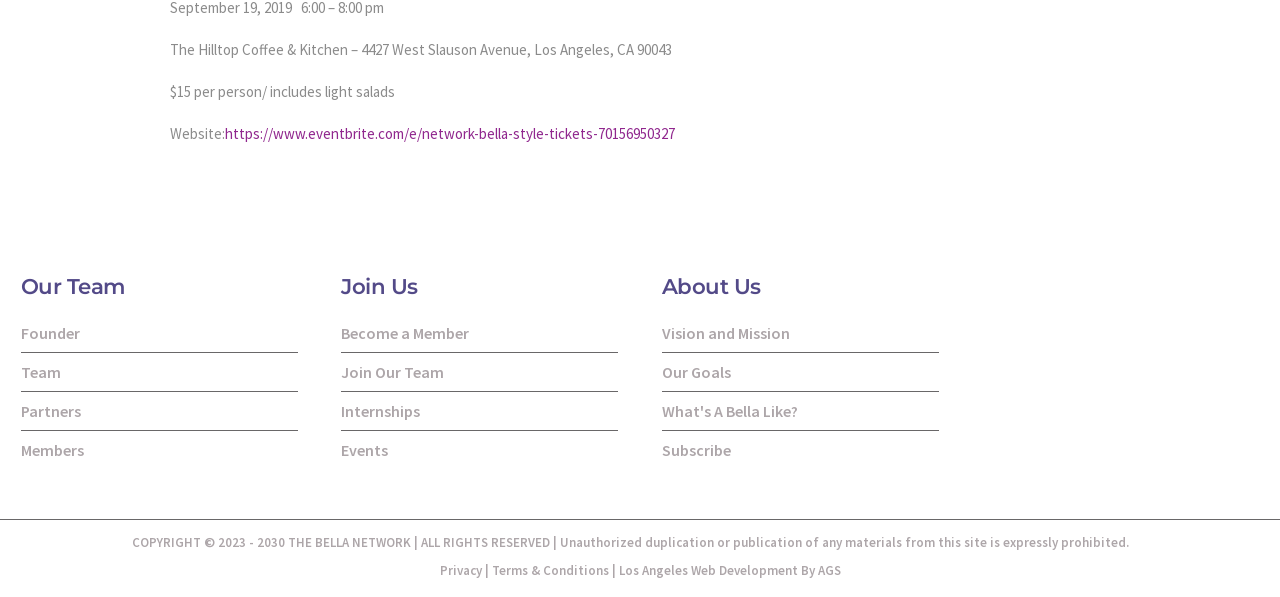How much does the network event cost?
Look at the image and answer the question with a single word or phrase.

$15 per person